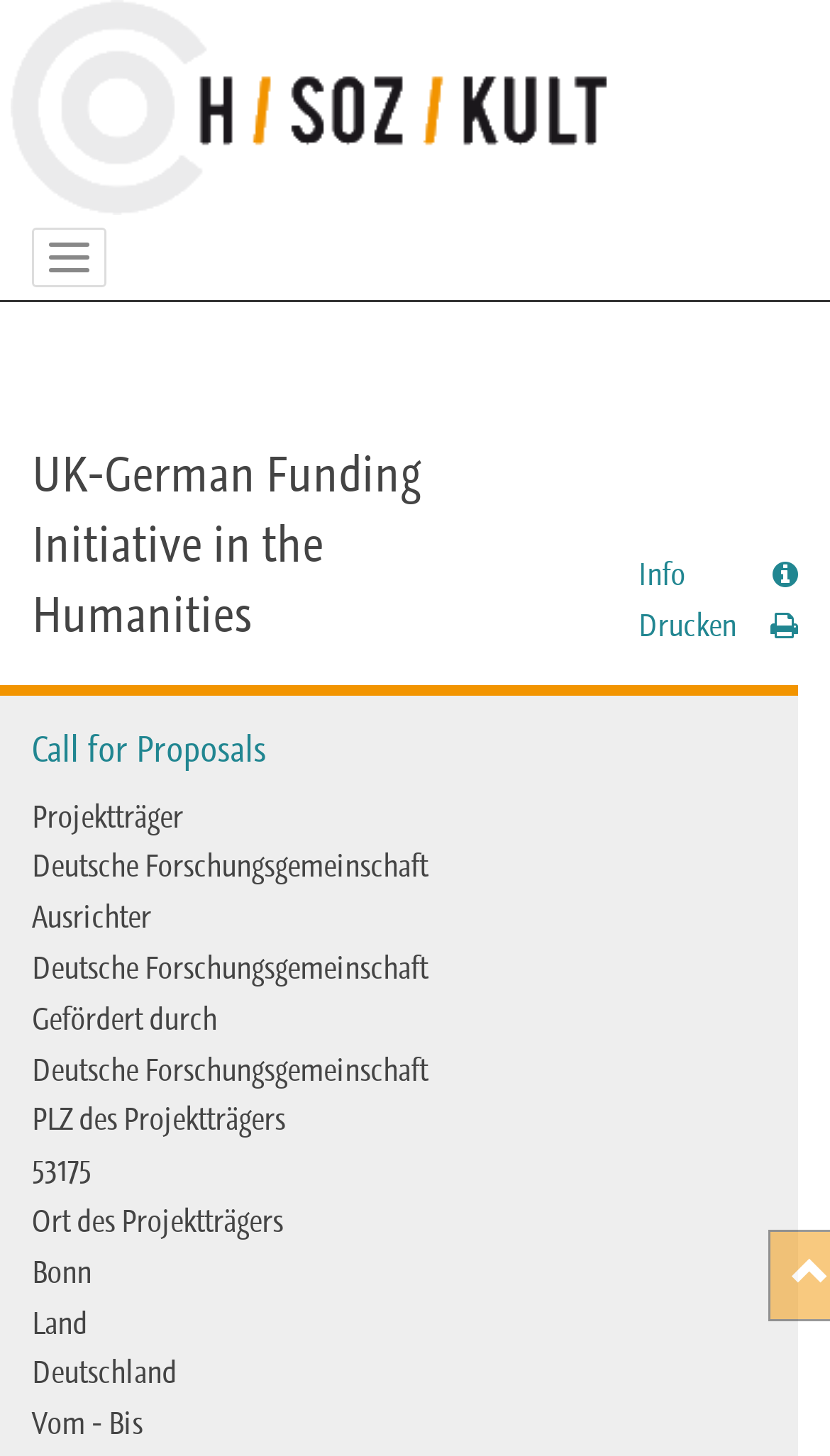Respond to the following query with just one word or a short phrase: 
What is the location of the project sponsor?

Bonn